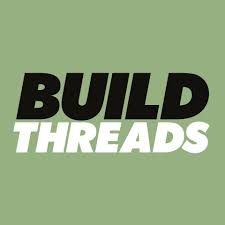What is the font style of 'THREADS'?
Offer a detailed and full explanation in response to the question.

The caption describes the font style of 'THREADS' as a lighter, bold typeface, which creates a striking contrast with the thick, dark font used for 'BUILD'.